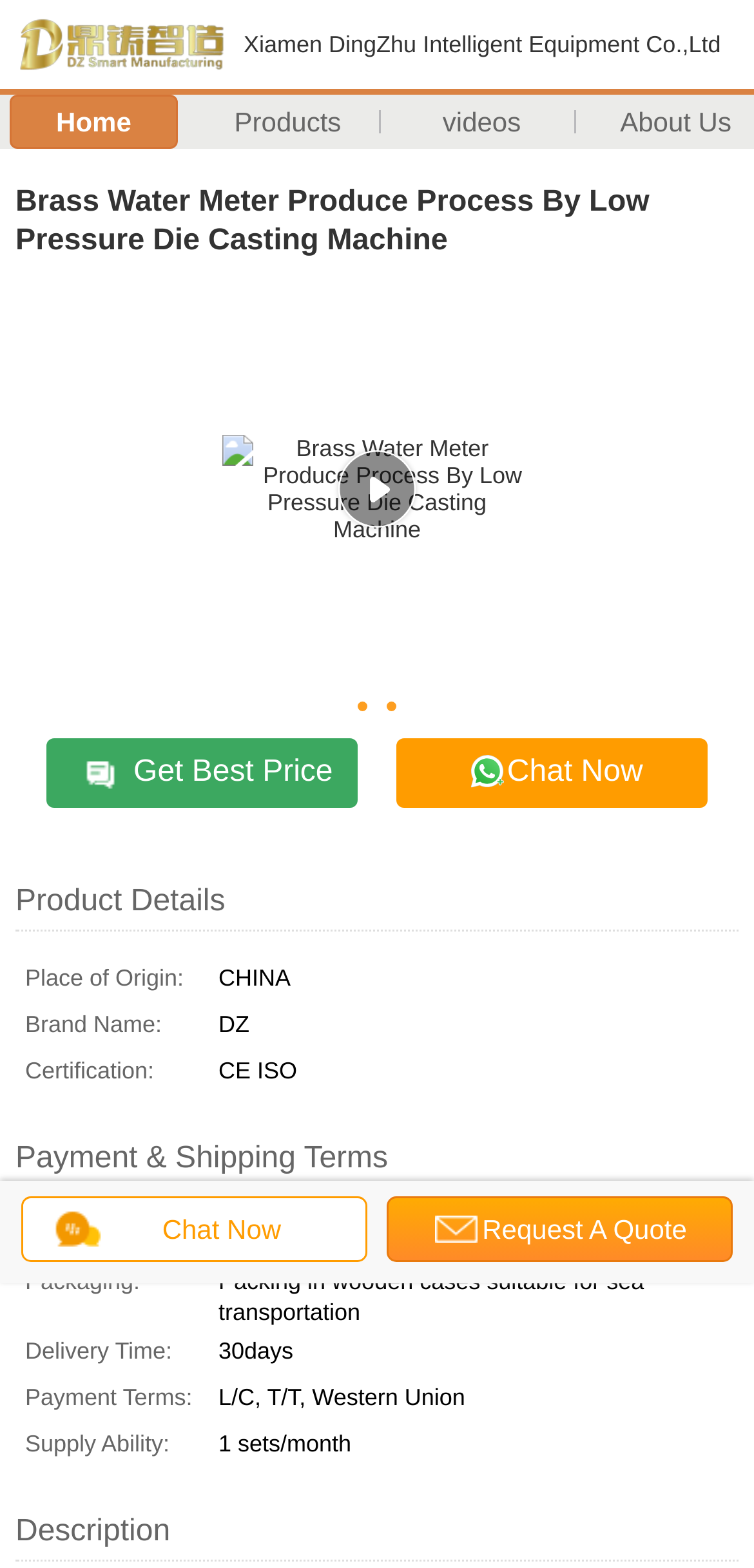Using the details from the image, please elaborate on the following question: What is the place of origin of the product?

By looking at the table under 'Product Details', I found the row with the header 'Place of Origin:' and the corresponding gridcell contains the text 'CHINA', which is the place of origin of the product.